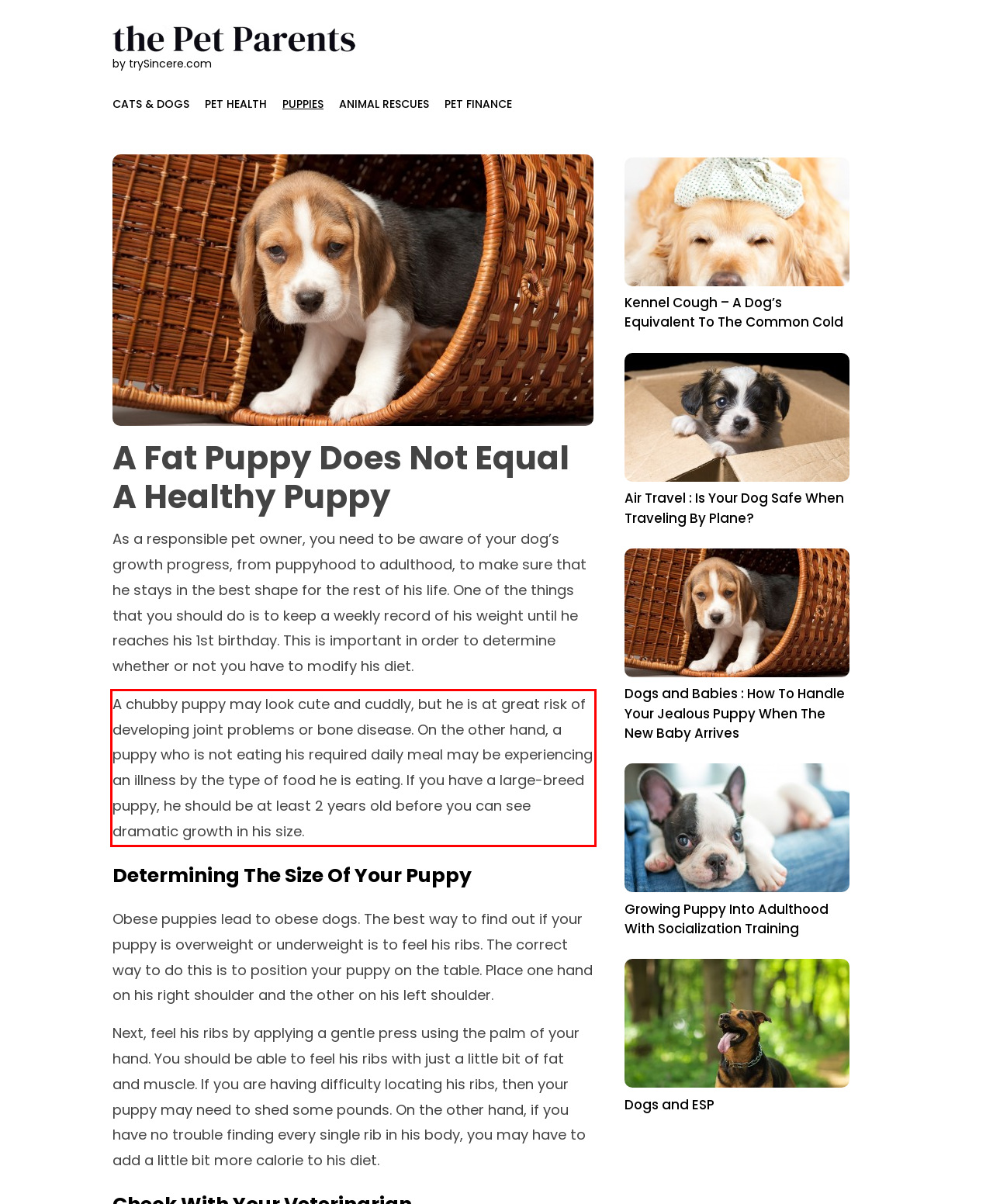Look at the provided screenshot of the webpage and perform OCR on the text within the red bounding box.

A chubby puppy may look cute and cuddly, but he is at great risk of developing joint problems or bone disease. On the other hand, a puppy who is not eating his required daily meal may be experiencing an illness by the type of food he is eating. If you have a large-breed puppy, he should be at least 2 years old before you can see dramatic growth in his size.